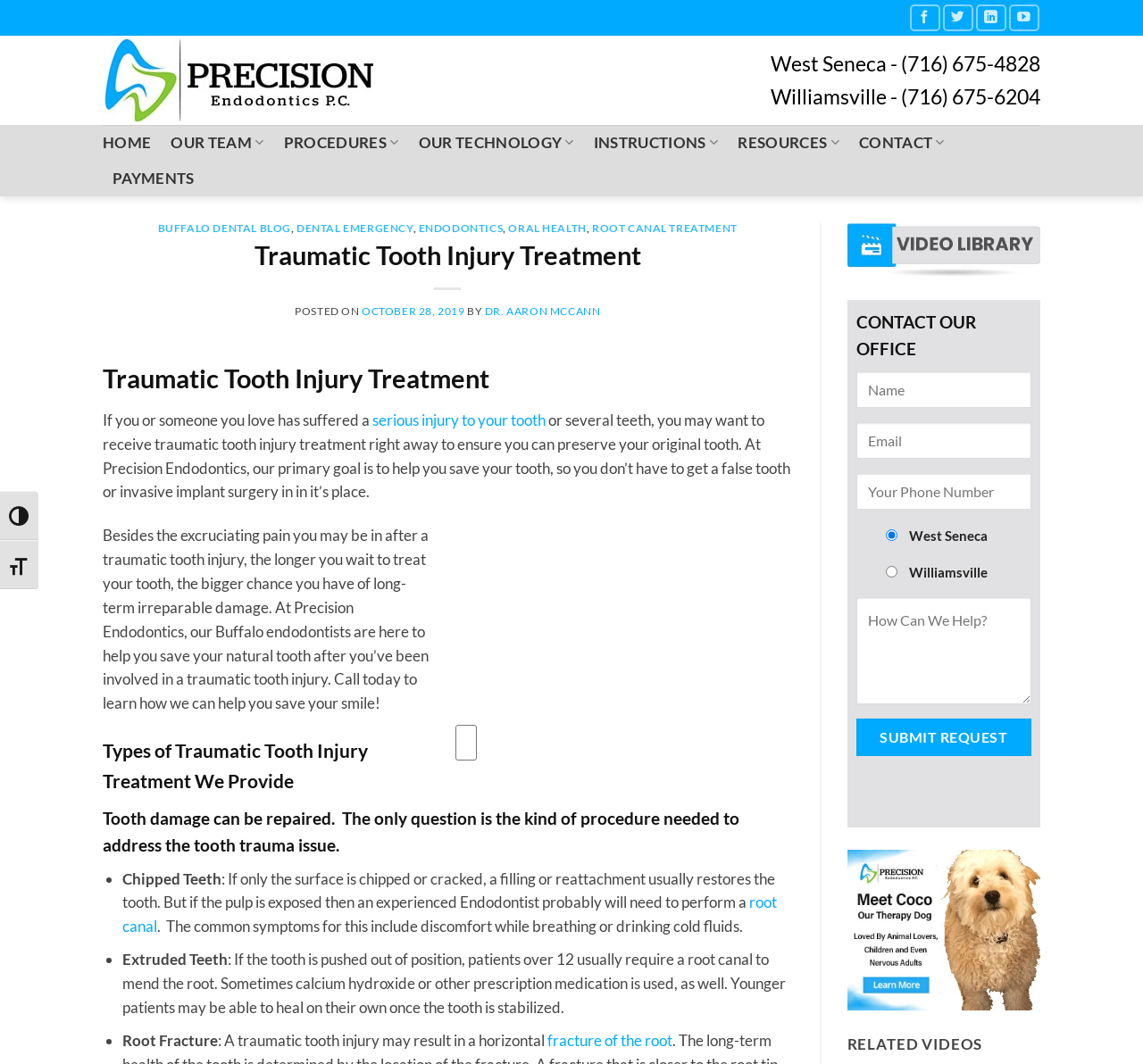What is the name of the endodontist mentioned on the webpage?
Please provide a single word or phrase as your answer based on the screenshot.

Dr. Aaron McCann